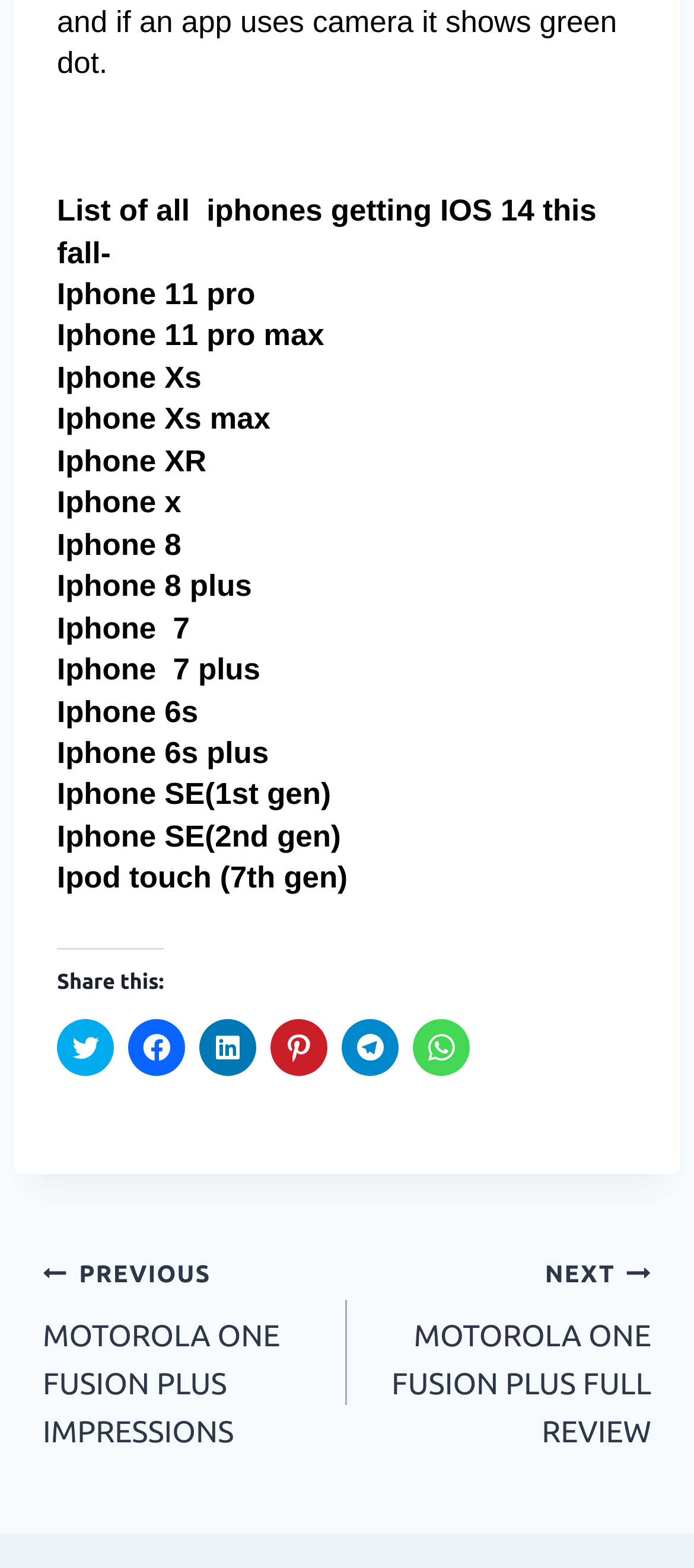Identify the bounding box coordinates of the clickable region necessary to fulfill the following instruction: "Go to previous post". The bounding box coordinates should be four float numbers between 0 and 1, i.e., [left, top, right, bottom].

[0.062, 0.796, 0.5, 0.929]